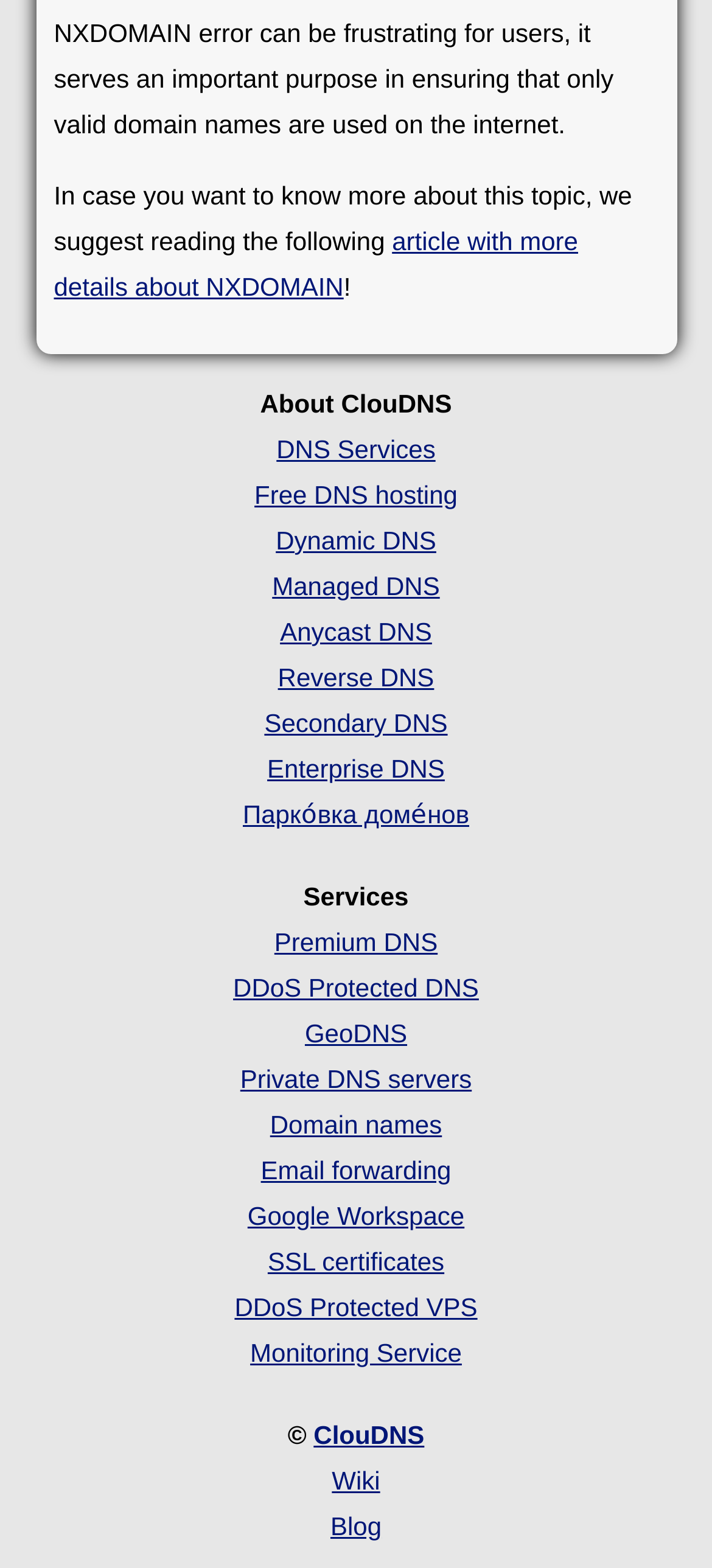With reference to the screenshot, provide a detailed response to the question below:
What is the last link in the services section?

I looked at the links under the 'Services' section and found that the last link is 'Monitoring Service'.